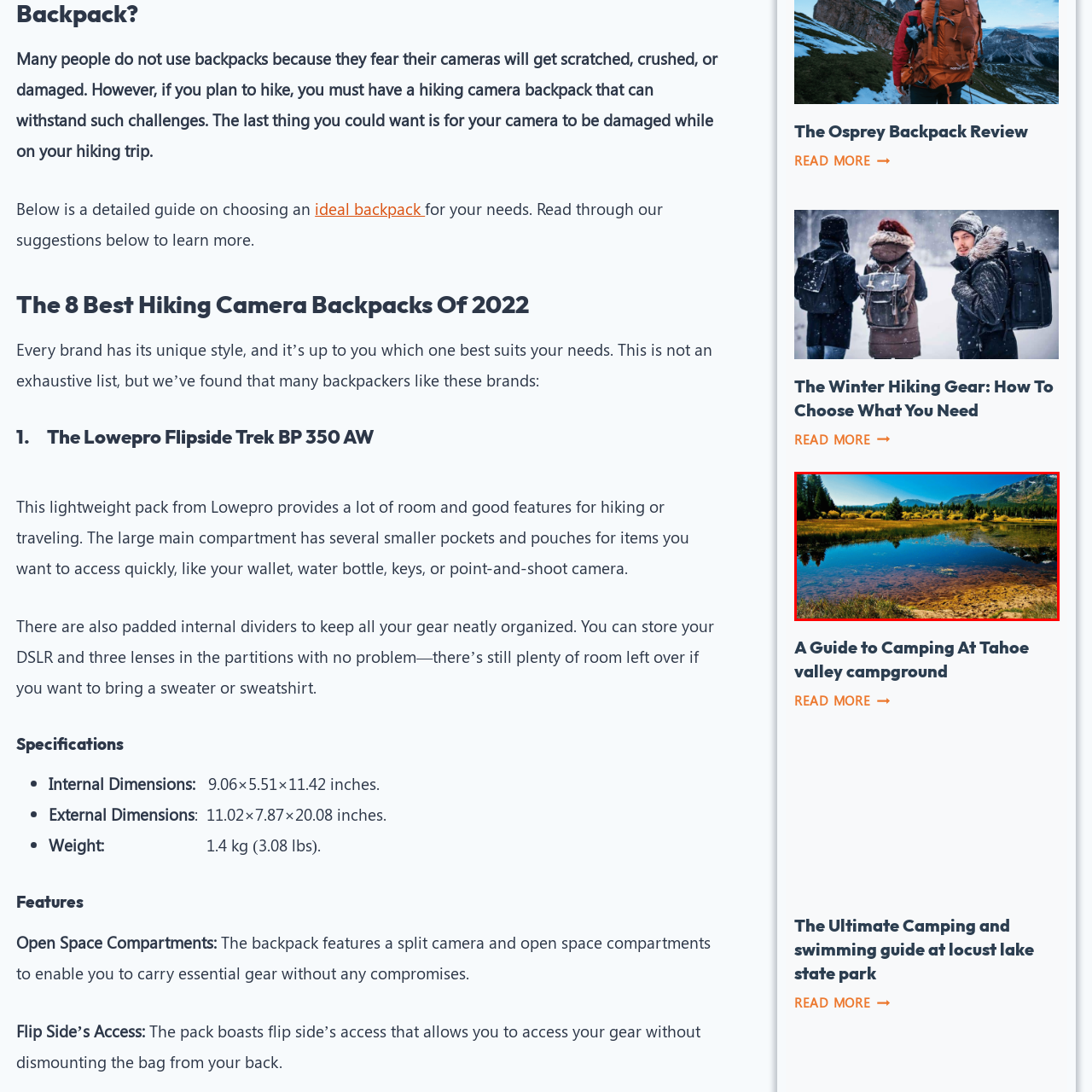Offer a detailed caption for the picture inside the red-bordered area.

This stunning landscape captures the serene beauty of Tahoe Valley, where the tranquil waters of a lake reflect the vibrant colors of autumn foliage lining the shore. Towering coniferous trees frame the scene, their deep greens contrasting with the golden hues of the surrounding vegetation. In the background, majestic mountains rise under a brilliant blue sky, creating a picturesque backdrop that invites outdoor enthusiasts to explore this breathtaking region. This image embodies the essence of camping and hiking experiences, making it an ideal visual for those seeking adventure in nature, as highlighted in the article "A Guide to Camping At Tahoe Valley Campground."